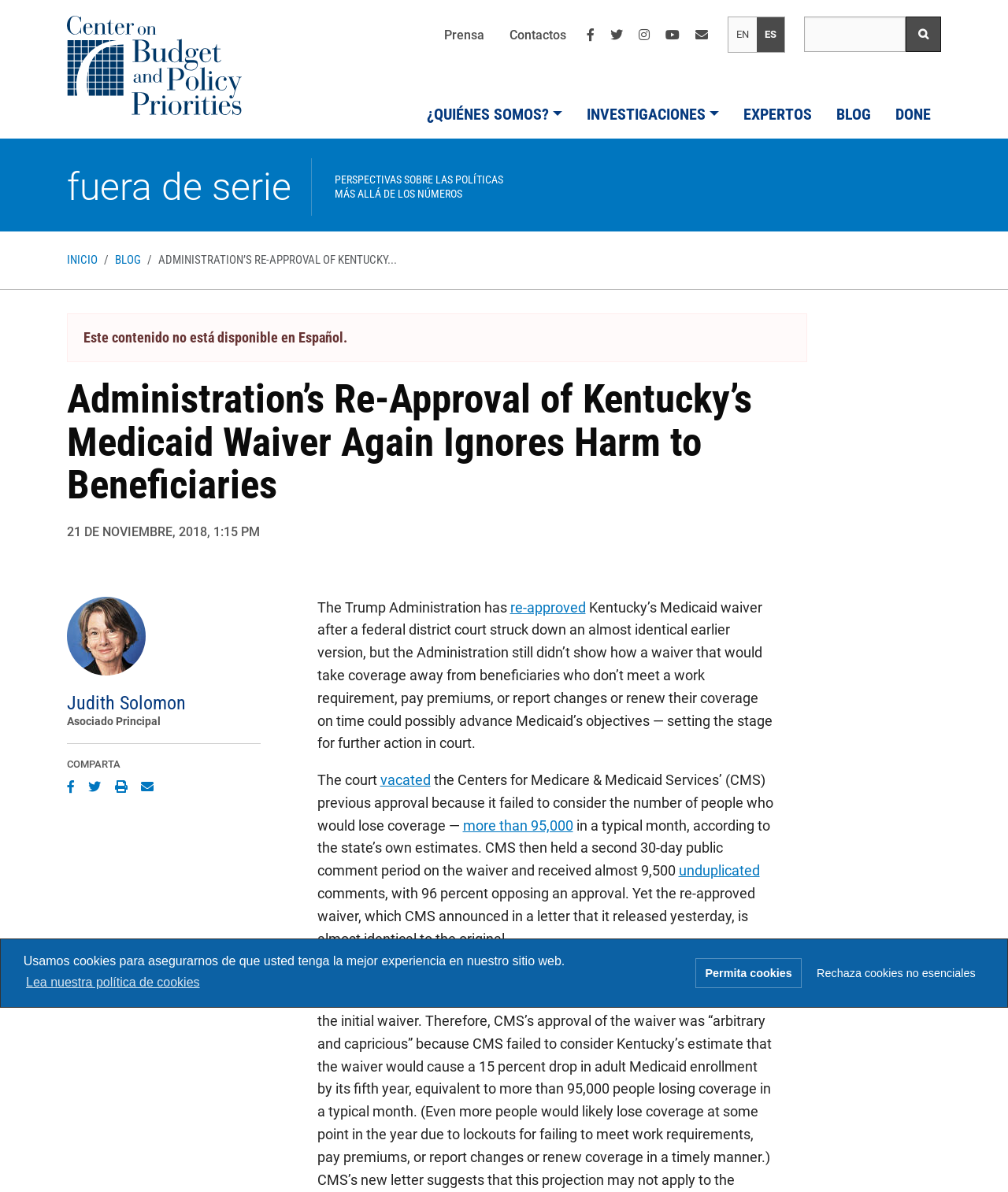Find the bounding box coordinates for the area that must be clicked to perform this action: "Go to Inicio page".

[0.066, 0.015, 0.252, 0.027]